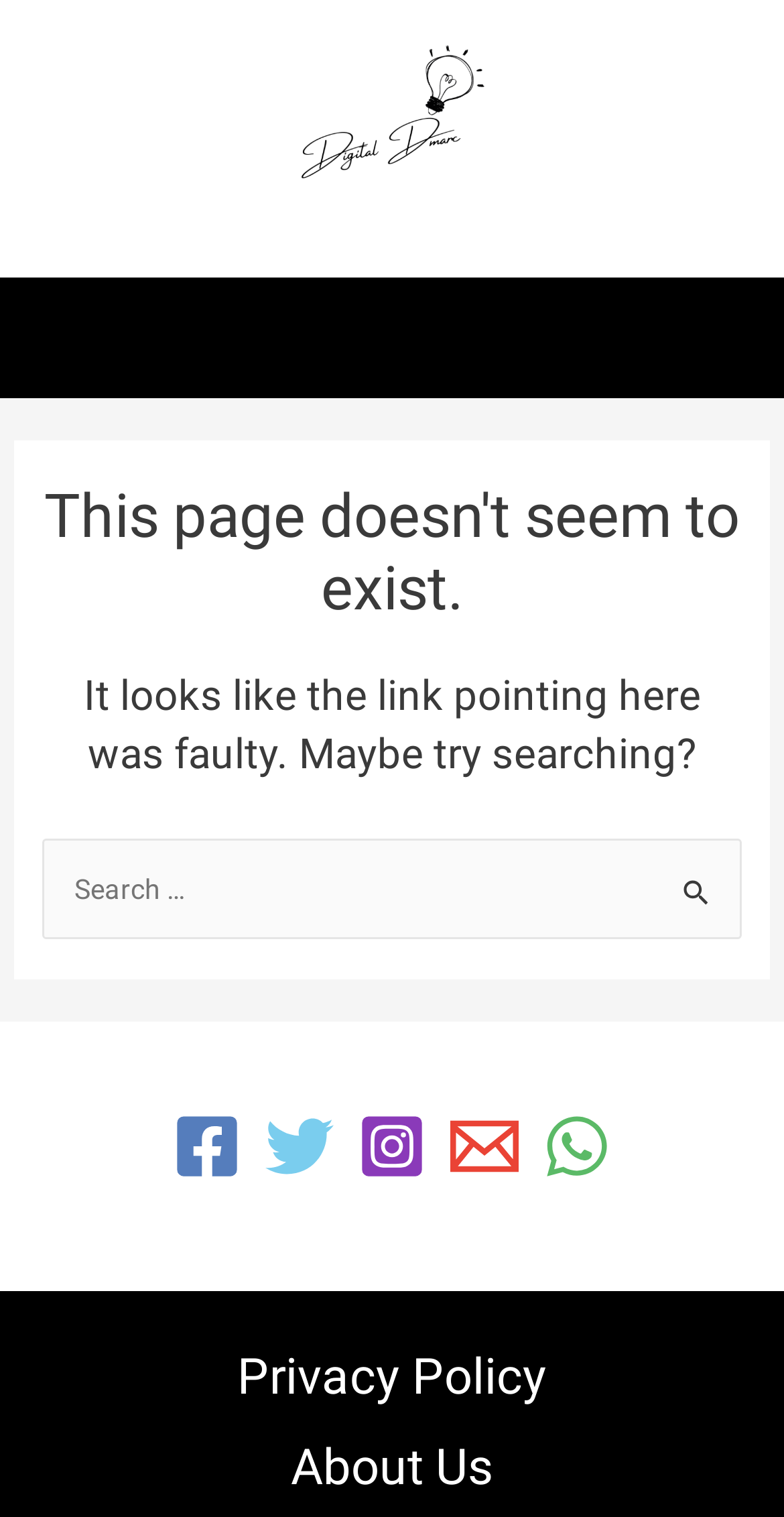Answer the question using only a single word or phrase: 
What is the phone number on the page?

+91-9870189770